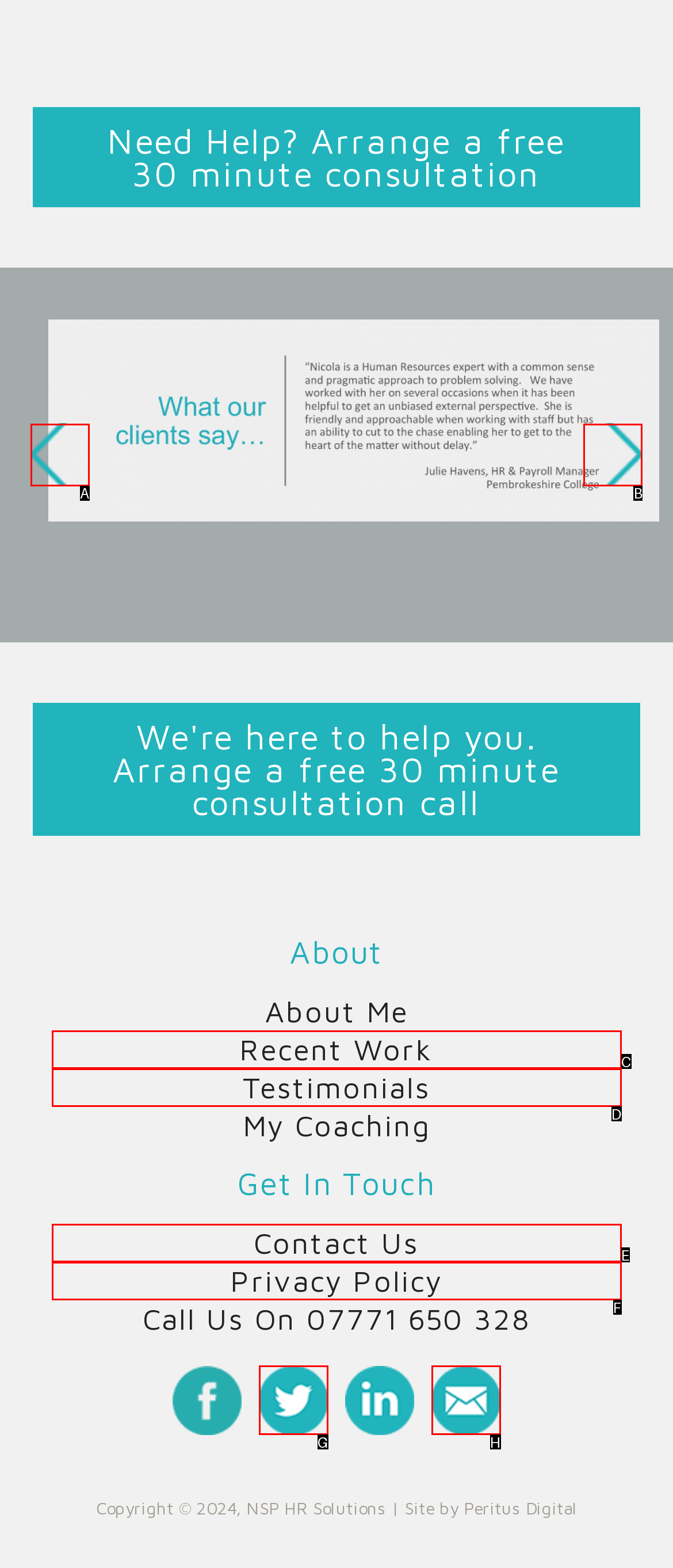Match the HTML element to the description: Next. Answer with the letter of the correct option from the provided choices.

B